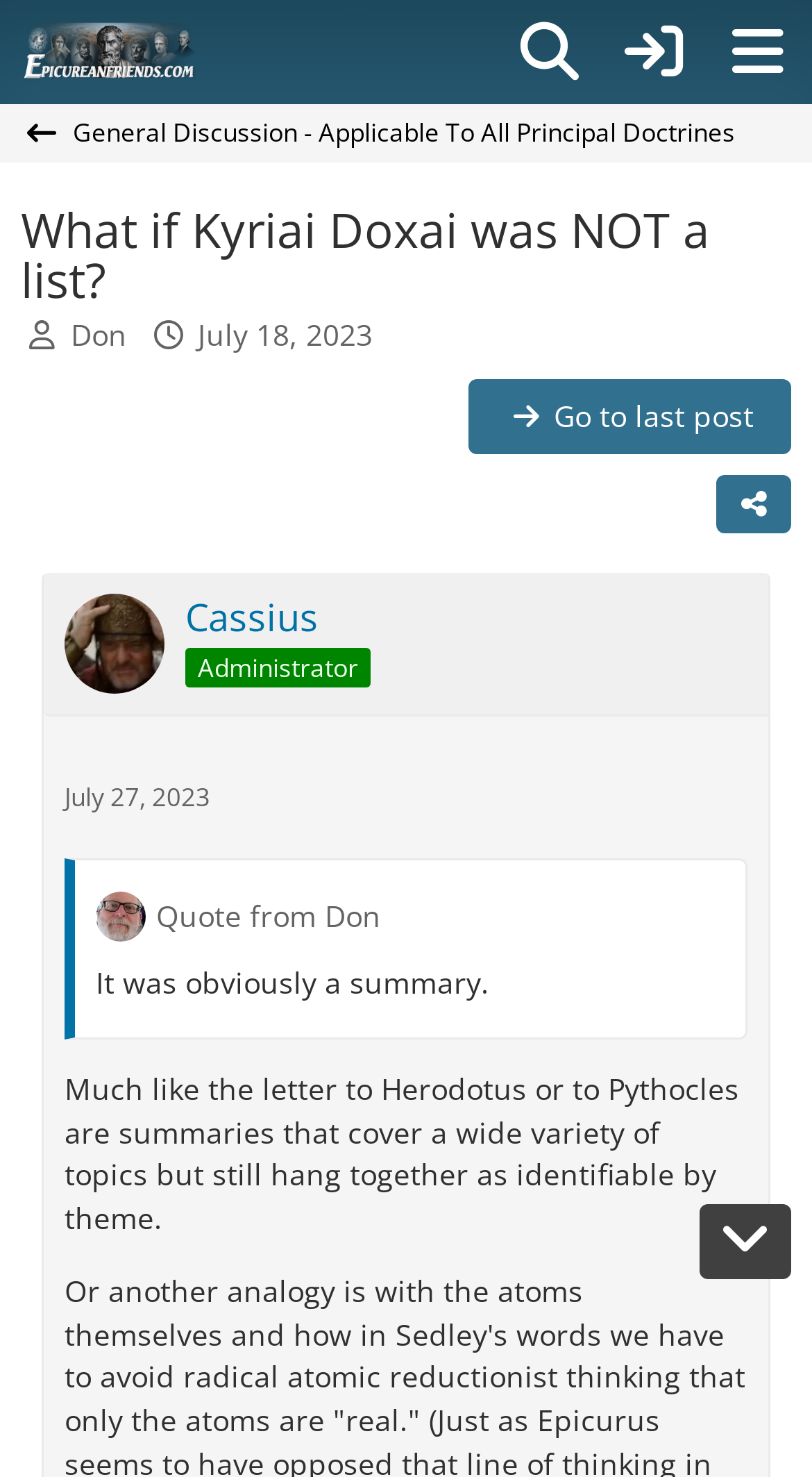Please provide a brief answer to the question using only one word or phrase: 
What is the date of the post?

July 18, 2023